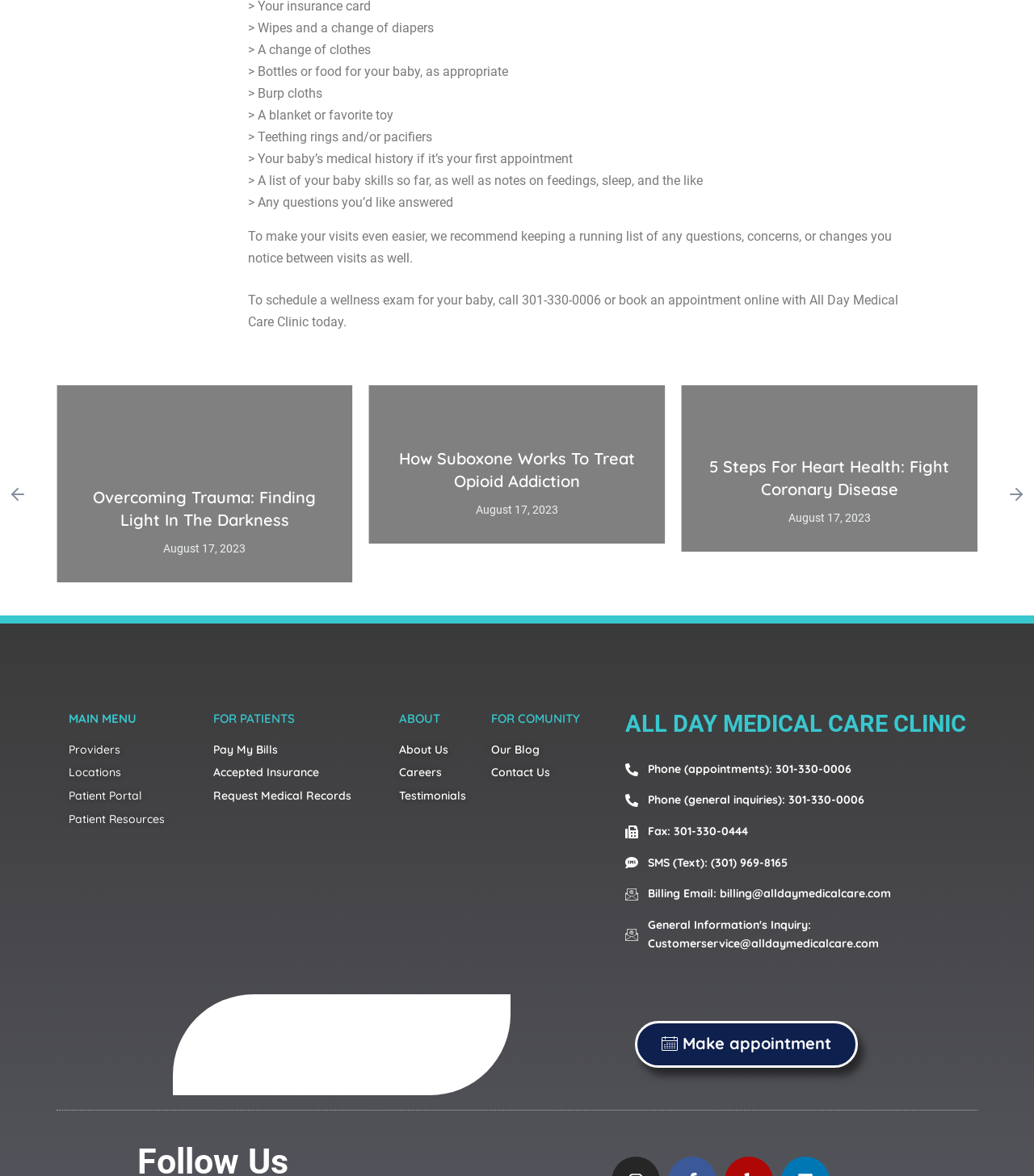Using the element description provided, determine the bounding box coordinates in the format (top-left x, top-left y, bottom-right x, bottom-right y). Ensure that all values are floating point numbers between 0 and 1. Element description: About Us

[0.386, 0.63, 0.444, 0.646]